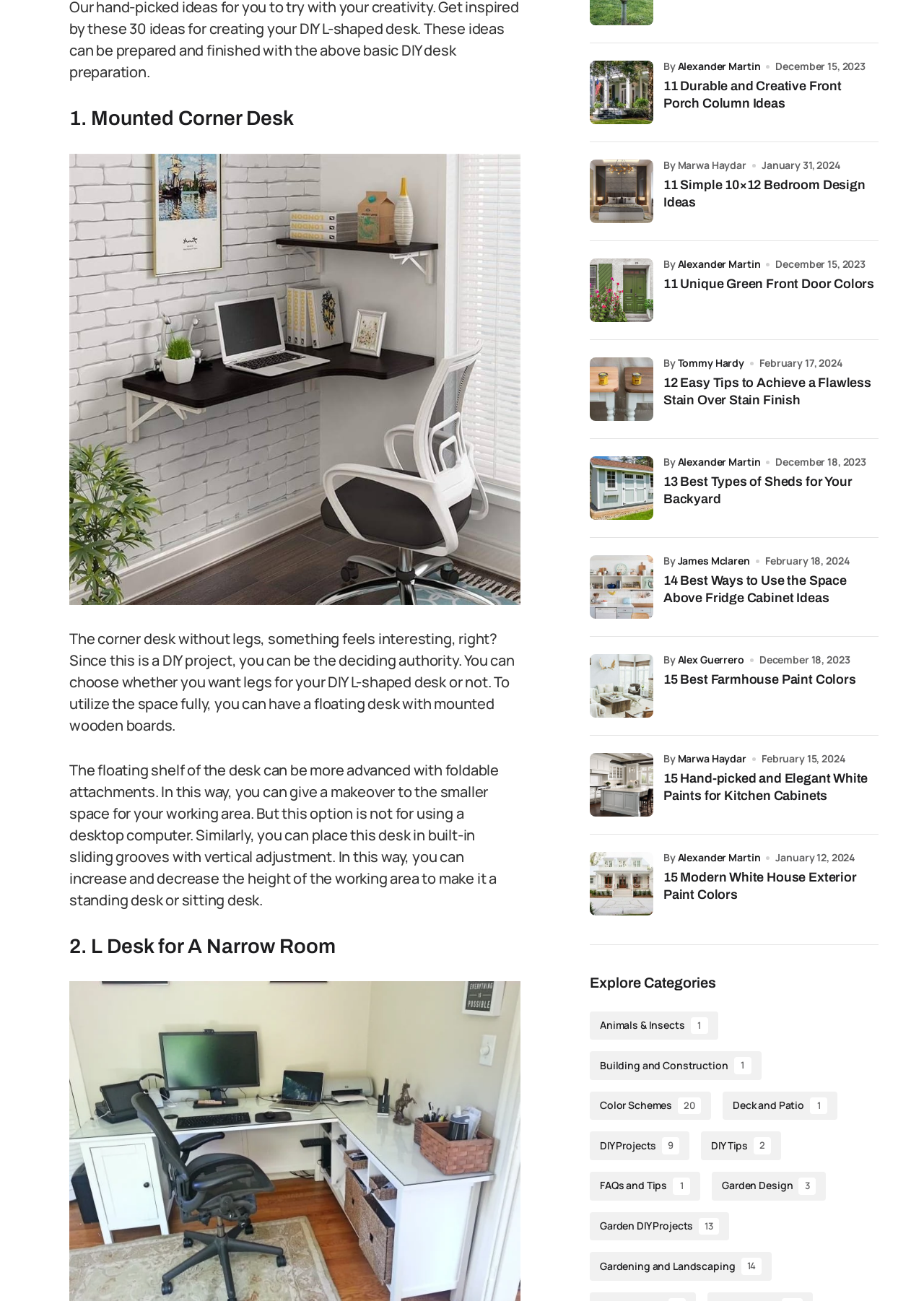Please answer the following query using a single word or phrase: 
How many images are associated with the article '15 Hand-picked and Elegant White Paints for Kitchen Cabinets'?

1